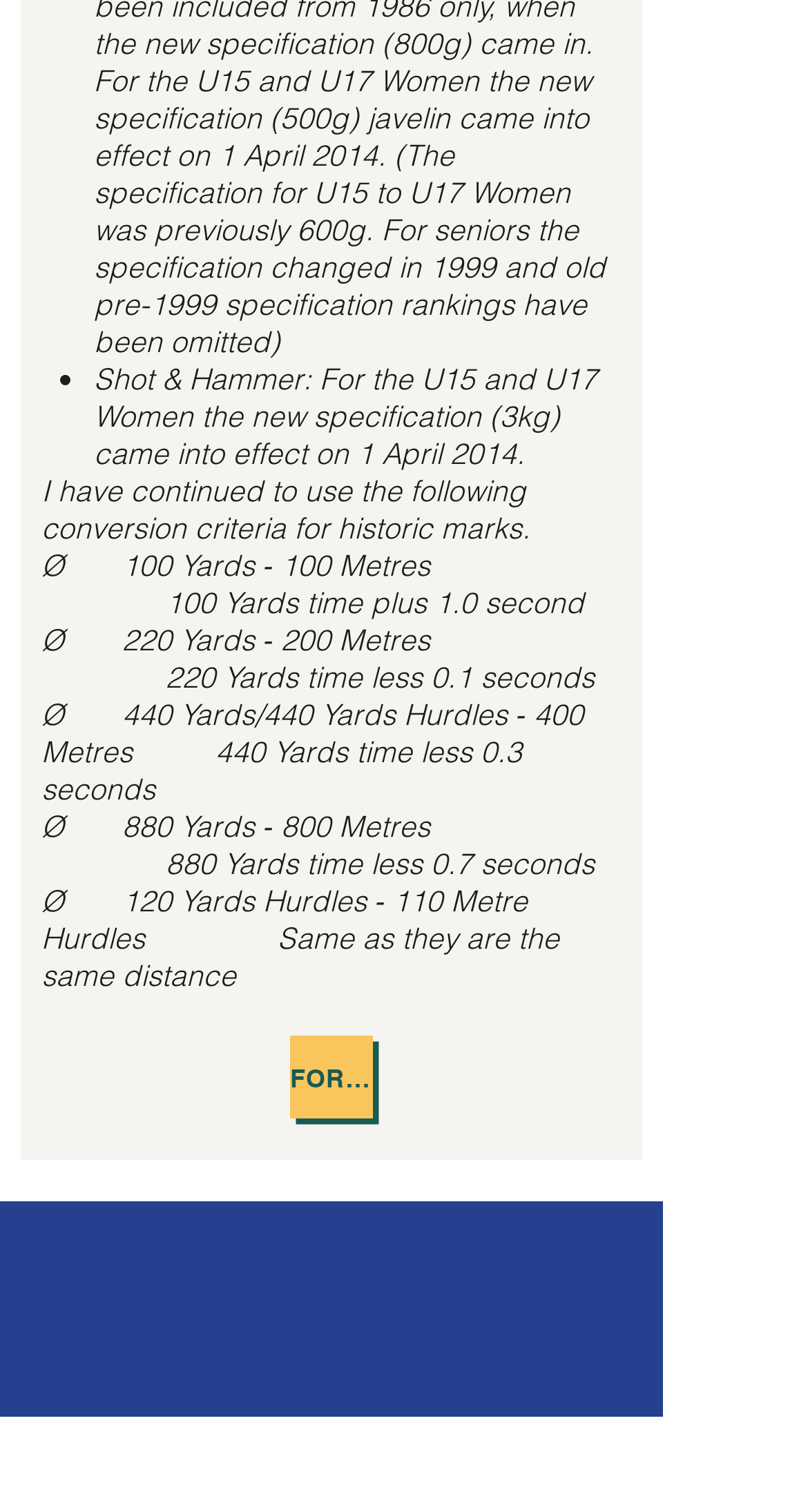Respond with a single word or phrase to the following question:
What social media platforms are available in the Social Bar?

Twitter and Facebook